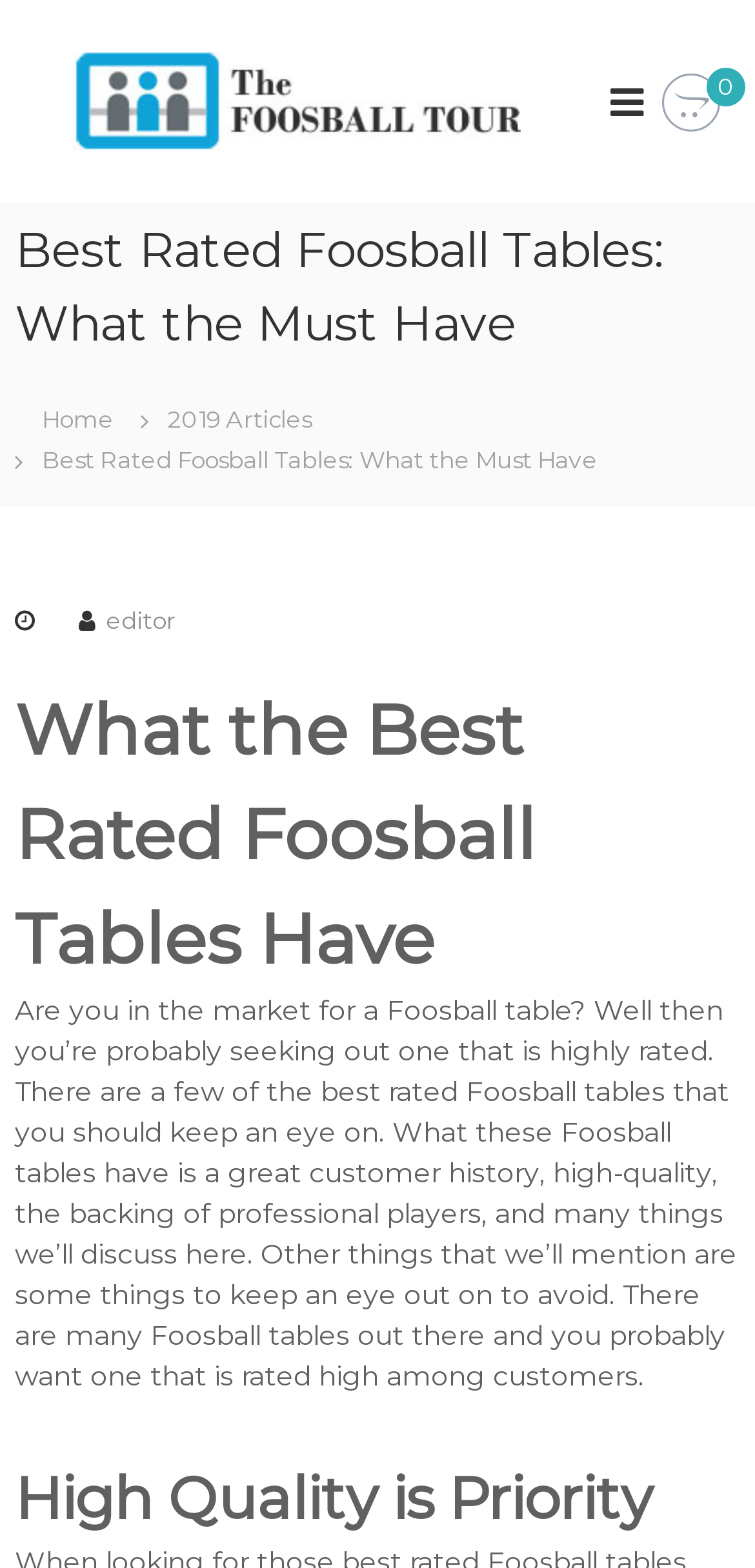What is the purpose of the webpage?
Can you offer a detailed and complete answer to this question?

The webpage appears to be providing information and guidance to readers who are in the market for a Foosball table, discussing what to look for and what to avoid.